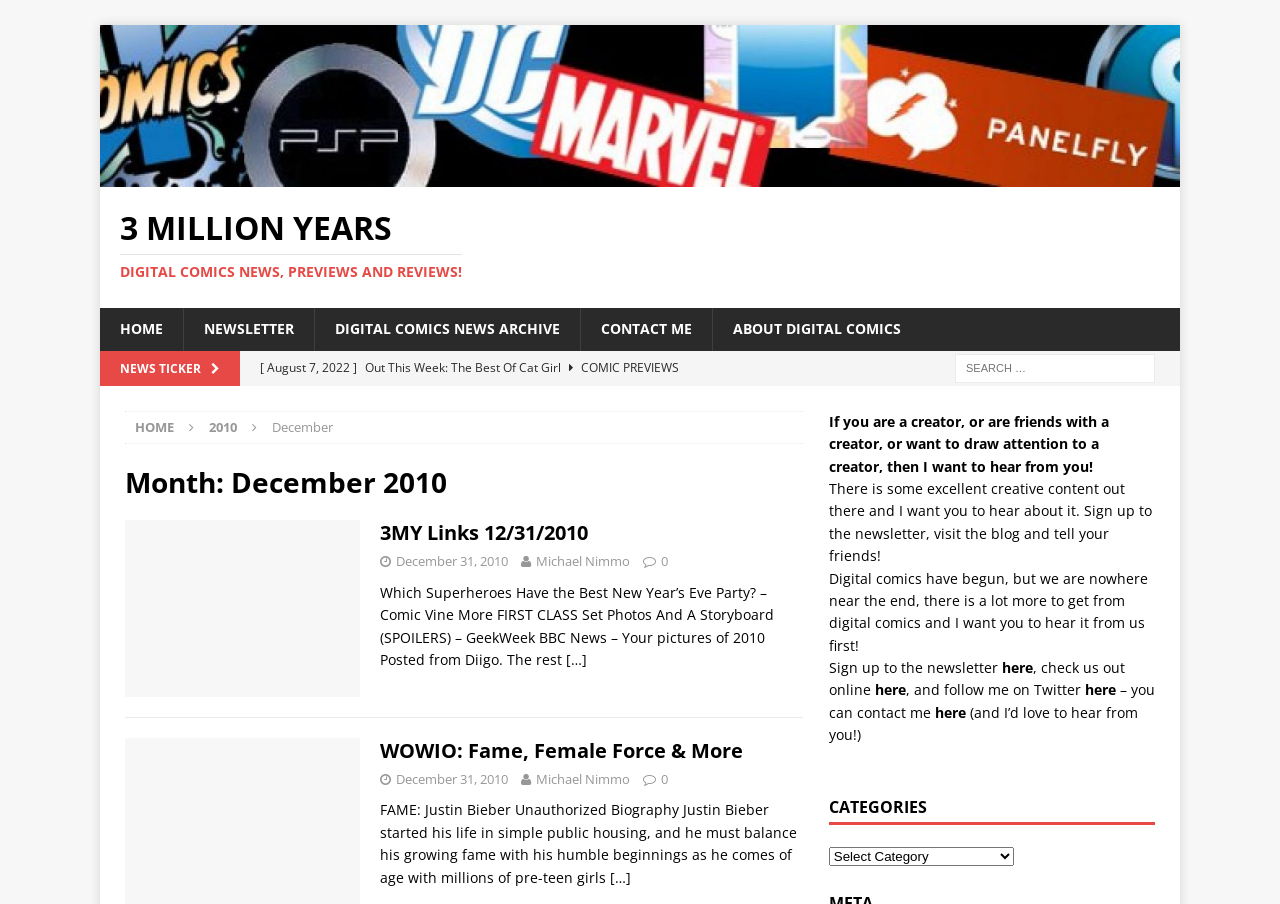What is the category of the article 'WOWIO: Fame, Female Force & More'?
Please look at the screenshot and answer using one word or phrase.

Digital Comics